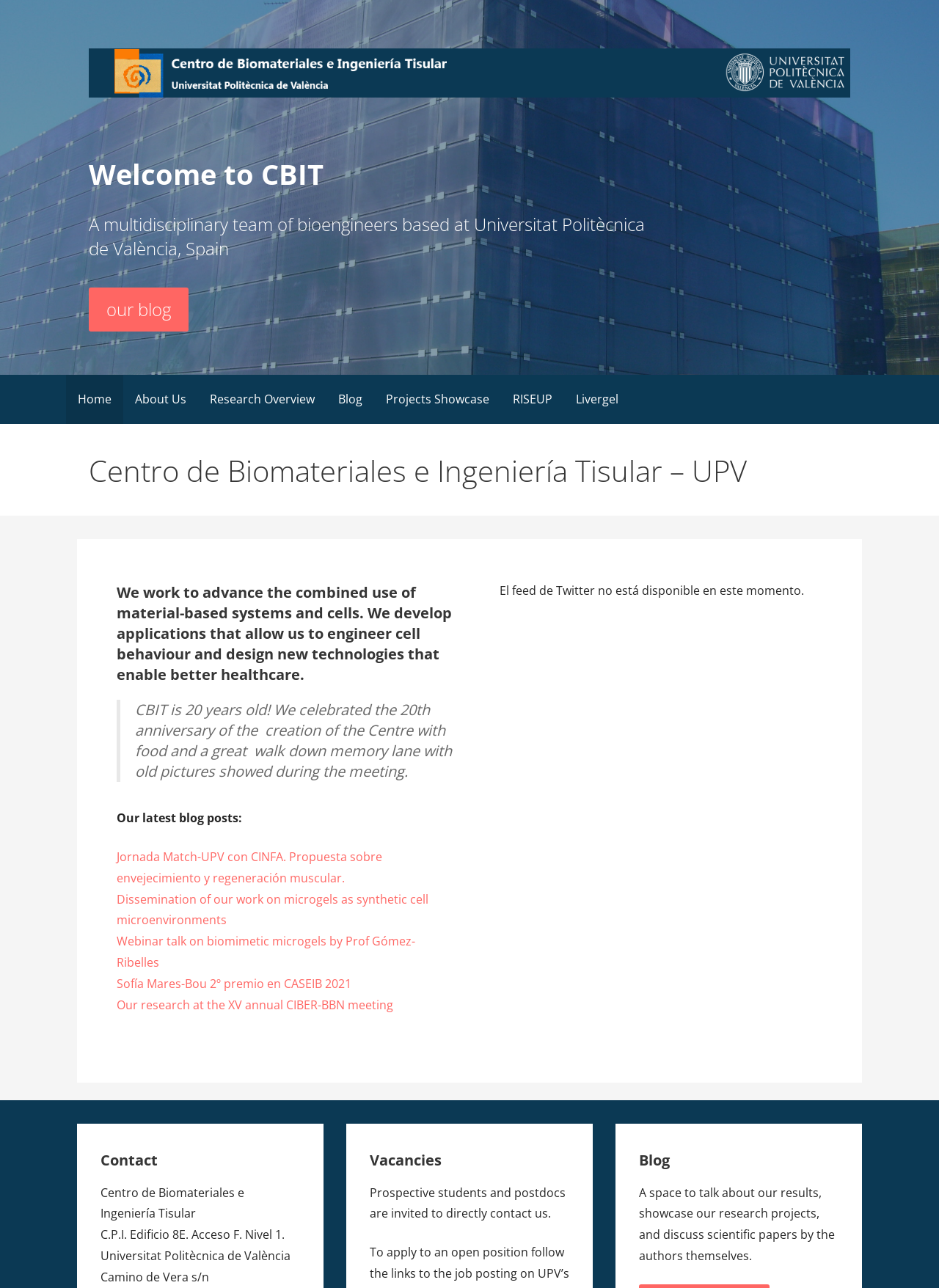Find the bounding box coordinates for the HTML element described as: "parent_node: CBIT". The coordinates should consist of four float values between 0 and 1, i.e., [left, top, right, bottom].

[0.095, 0.066, 0.905, 0.079]